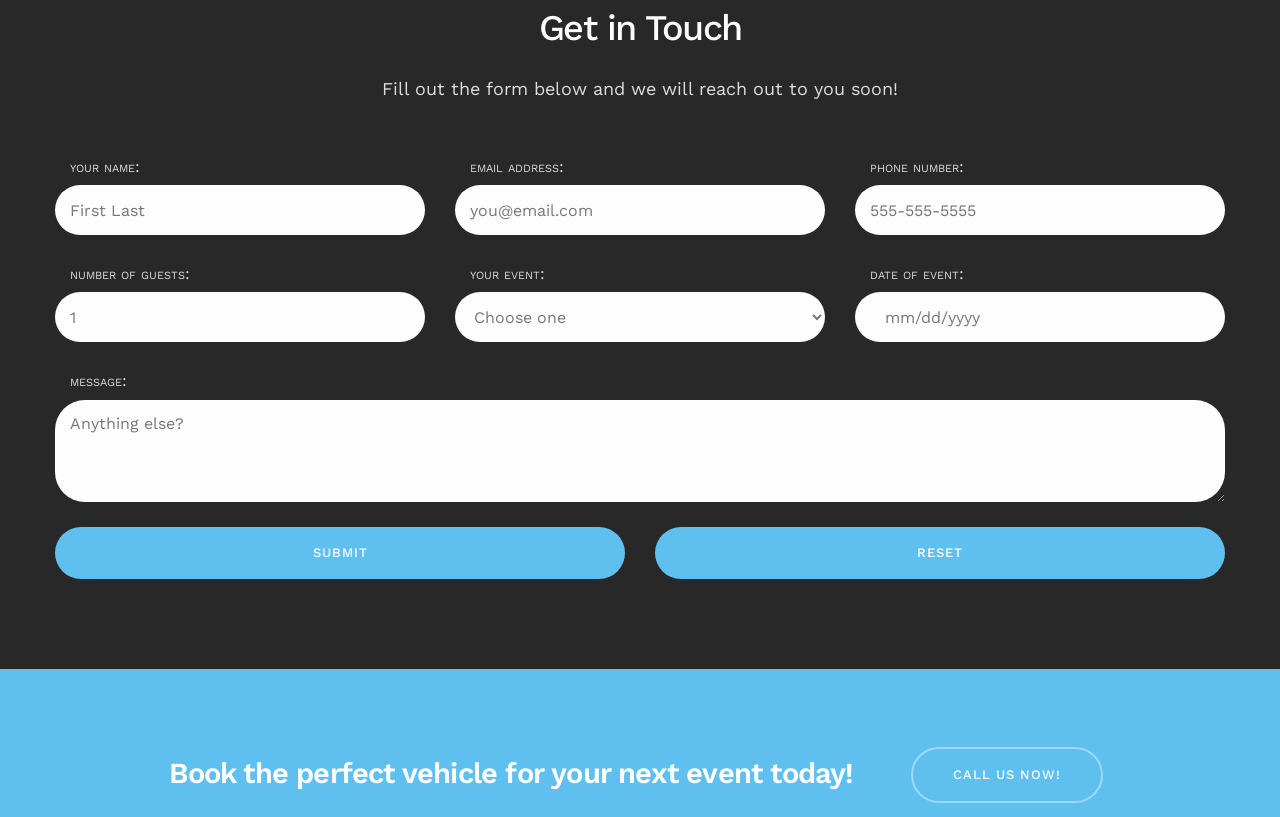Find and indicate the bounding box coordinates of the region you should select to follow the given instruction: "Click the CALL US NOW link".

[0.711, 0.915, 0.861, 0.983]